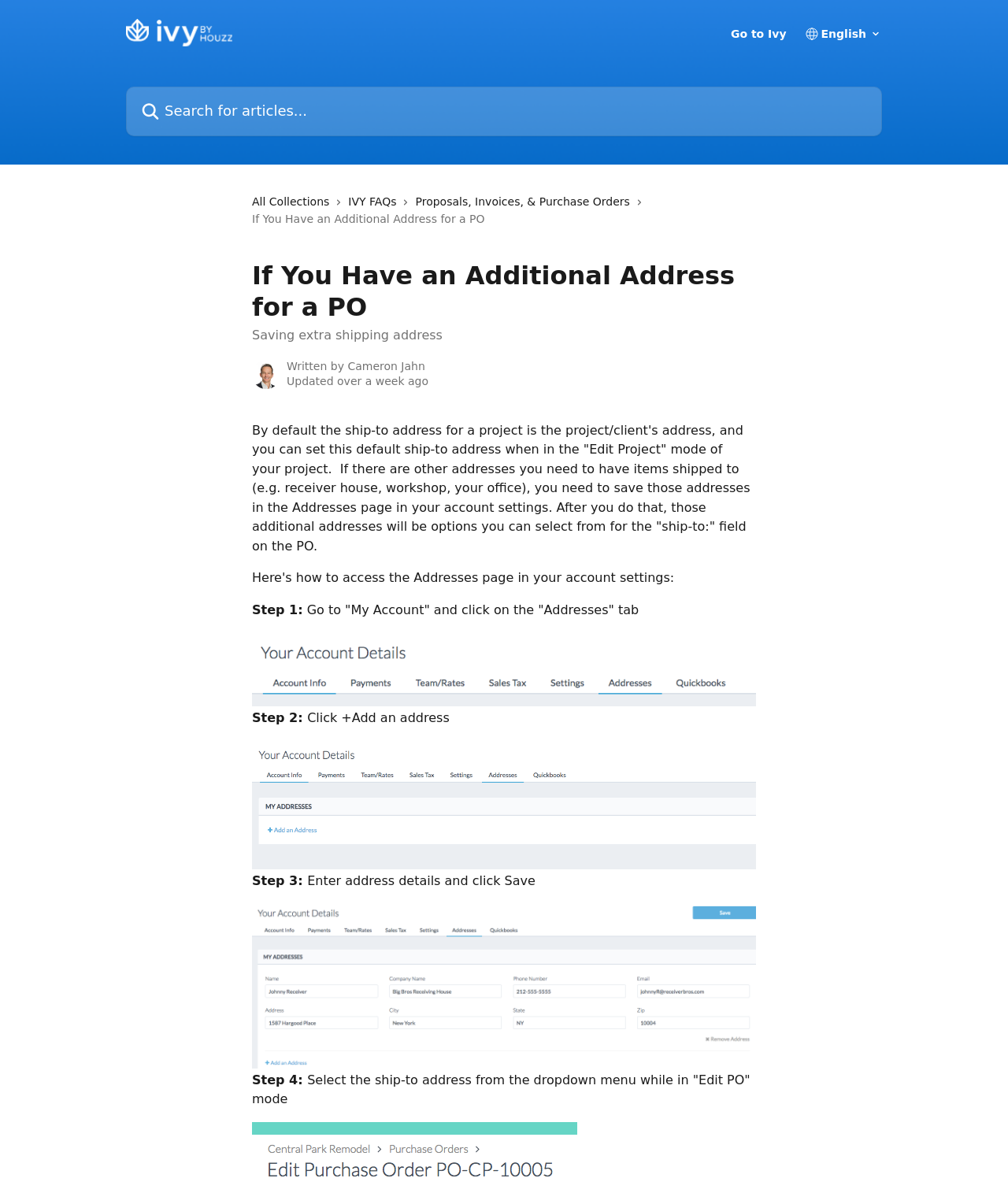What is the purpose of saving additional shipping addresses?
Based on the image, answer the question with as much detail as possible.

The webpage explains that saving additional shipping addresses allows users to select alternative ship-to addresses when creating a purchase order, instead of using the default project/client's address.